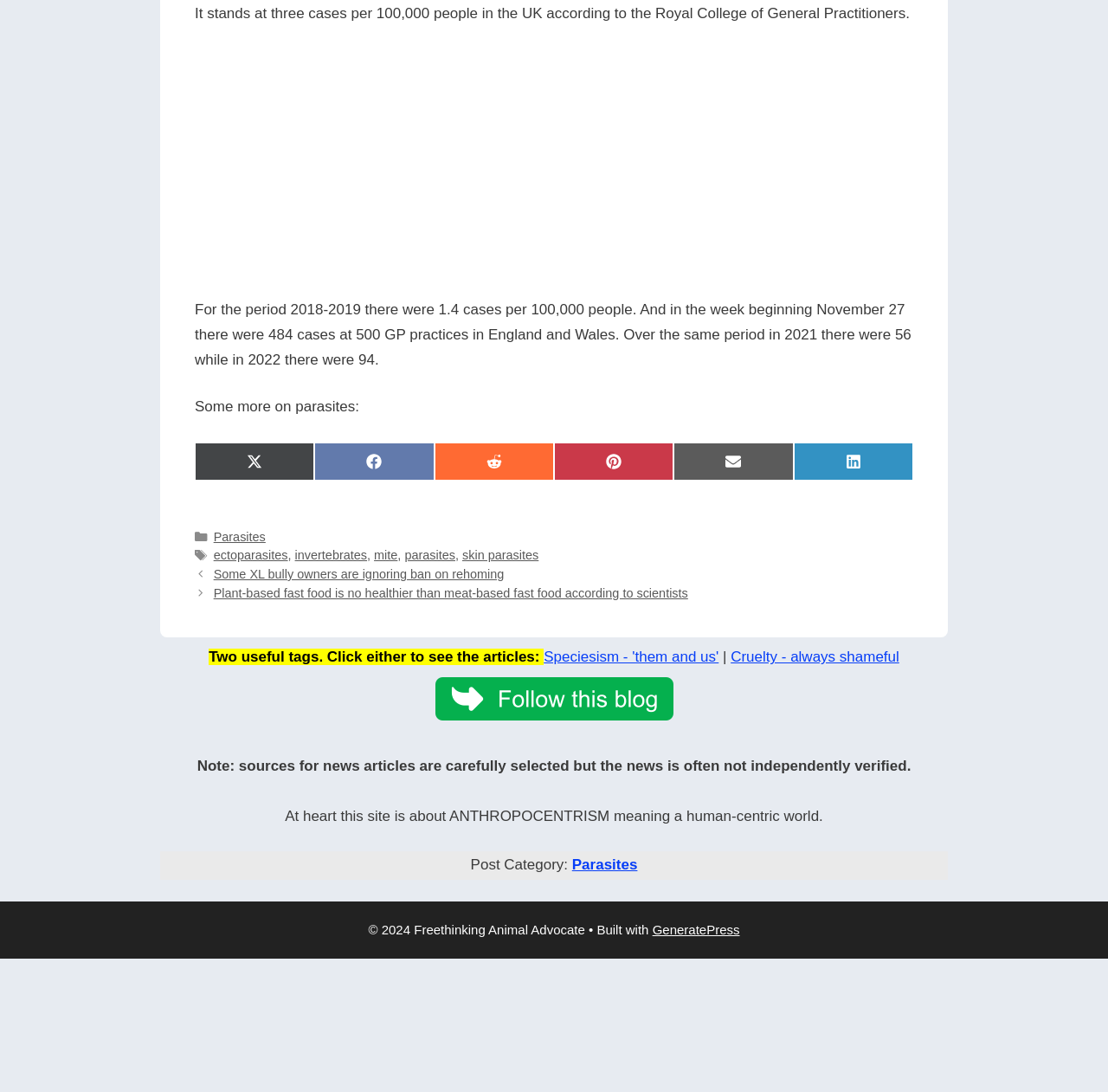Please give a short response to the question using one word or a phrase:
How many tags are mentioned in the article?

5